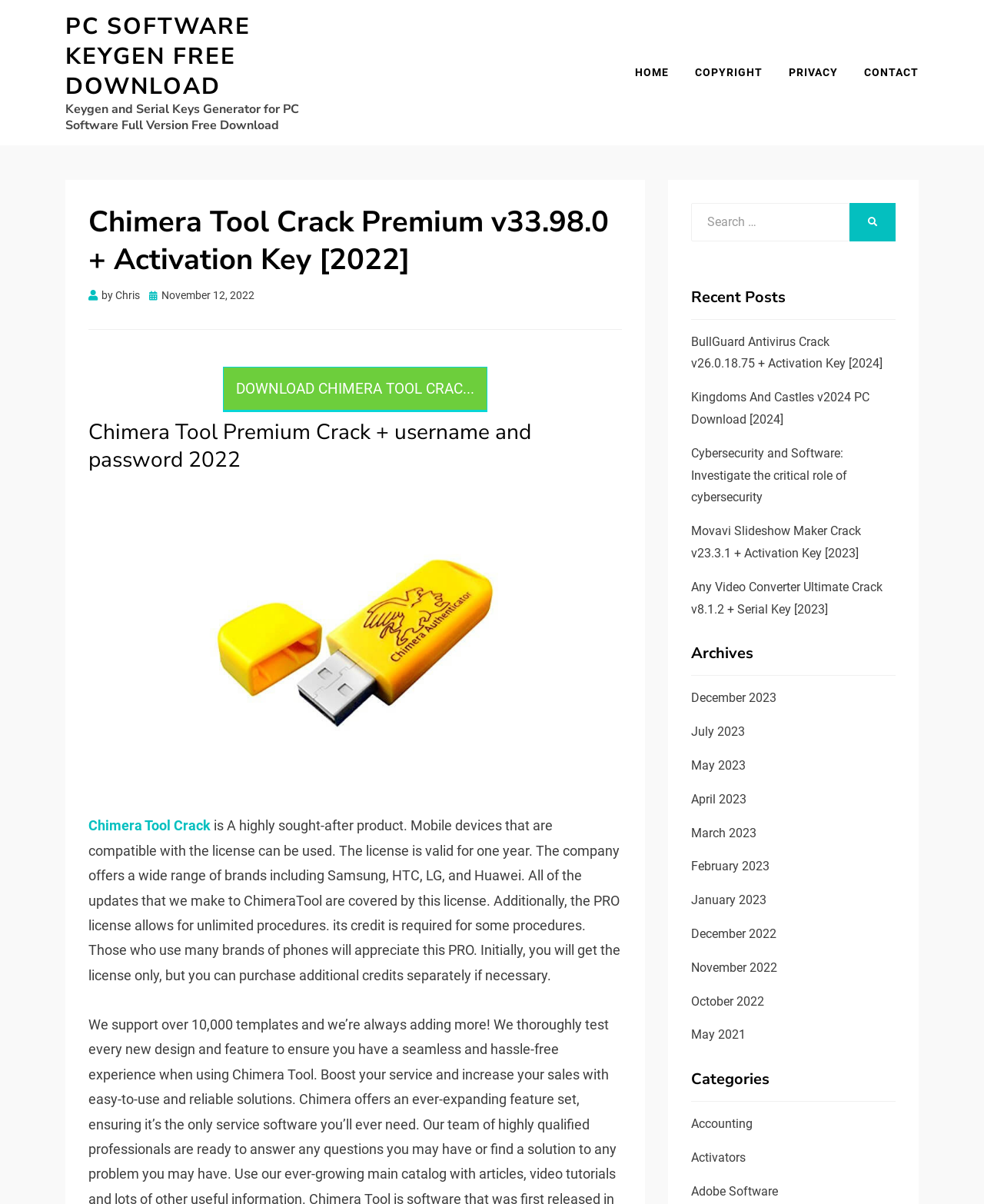Please predict the bounding box coordinates of the element's region where a click is necessary to complete the following instruction: "Go to HOME page". The coordinates should be represented by four float numbers between 0 and 1, i.e., [left, top, right, bottom].

[0.632, 0.052, 0.693, 0.068]